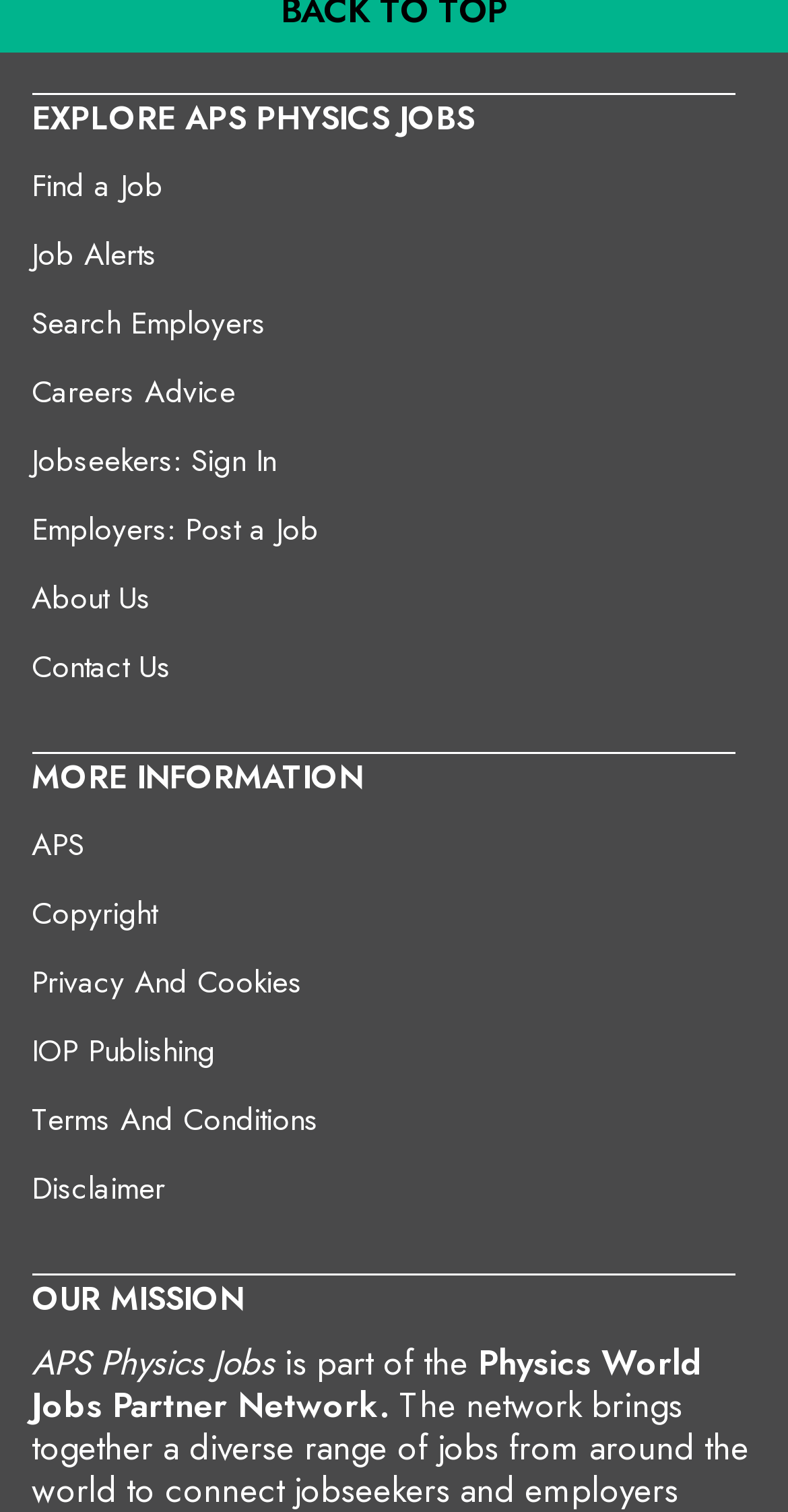Determine the bounding box coordinates of the region I should click to achieve the following instruction: "Sign in as a jobseeker". Ensure the bounding box coordinates are four float numbers between 0 and 1, i.e., [left, top, right, bottom].

[0.04, 0.289, 0.35, 0.321]